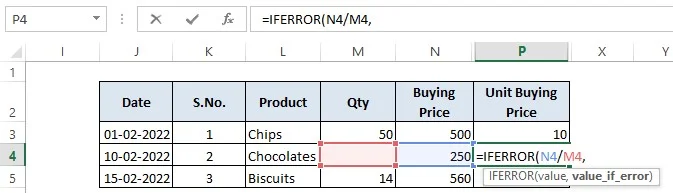Answer succinctly with a single word or phrase:
What is the formula in cell P4 attempting to do?

Divide values